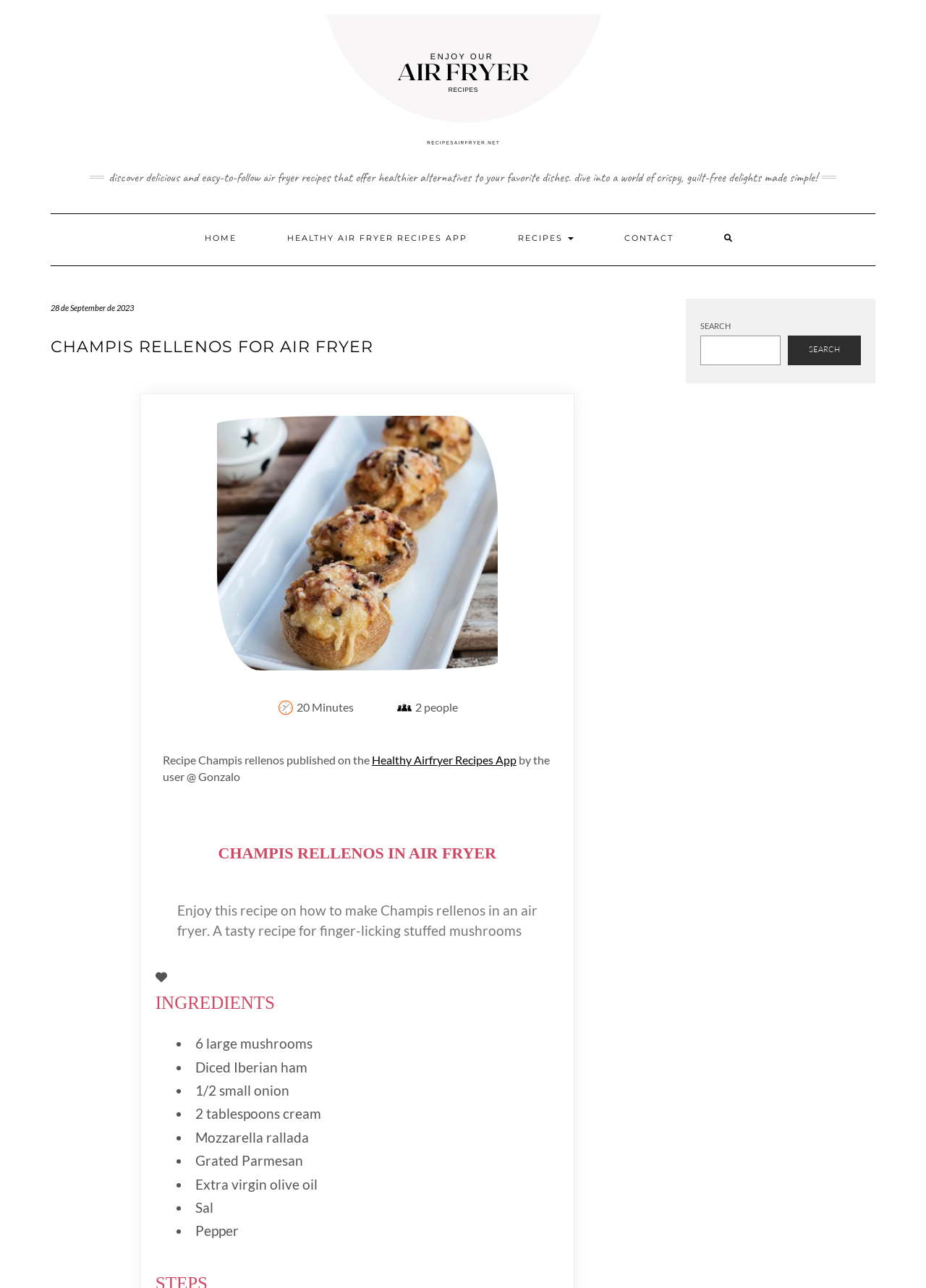Please find the main title text of this webpage.

CHAMPIS RELLENOS FOR AIR FRYER